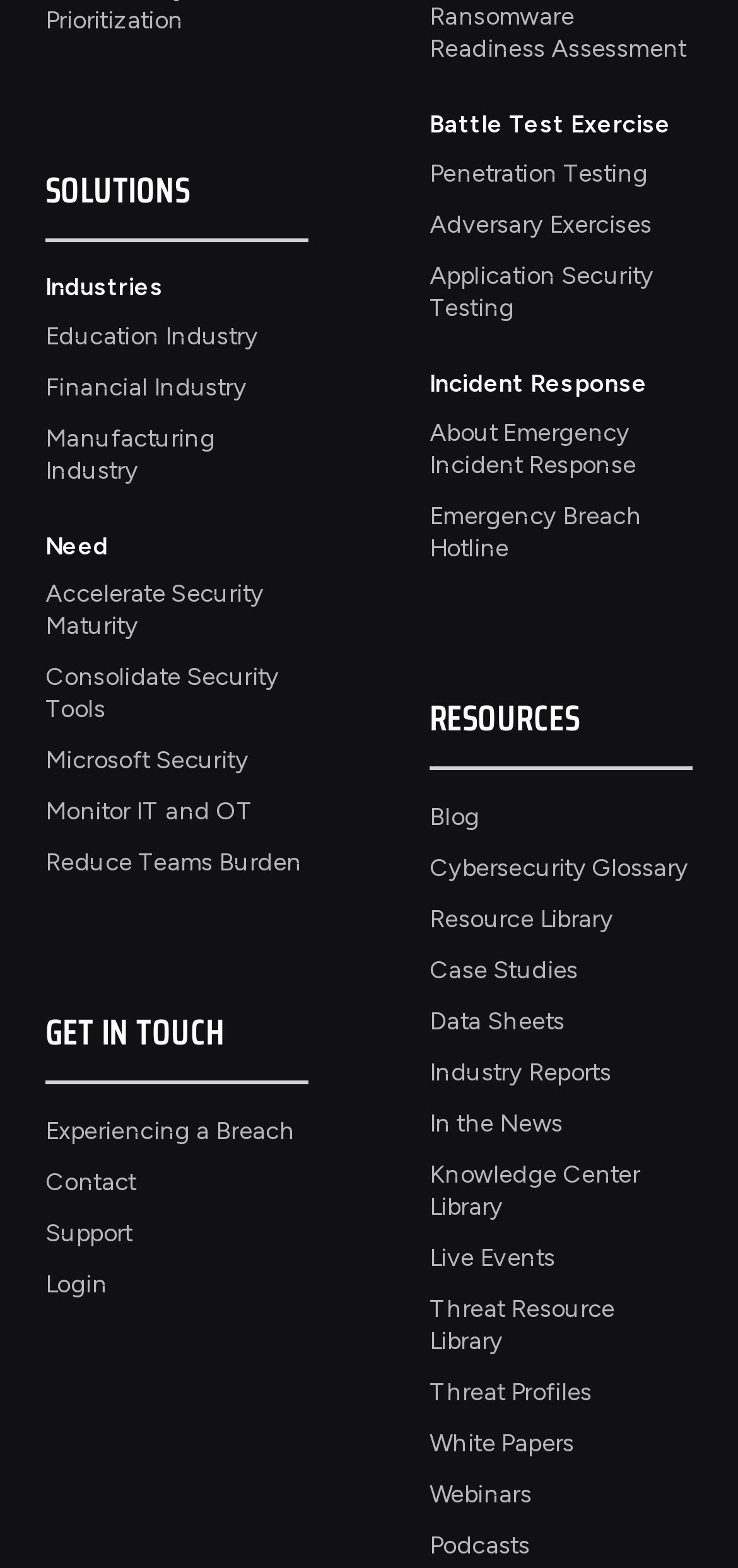Can you find the bounding box coordinates for the element to click on to achieve the instruction: "Learn about Emergency Incident Response"?

[0.582, 0.267, 0.862, 0.305]